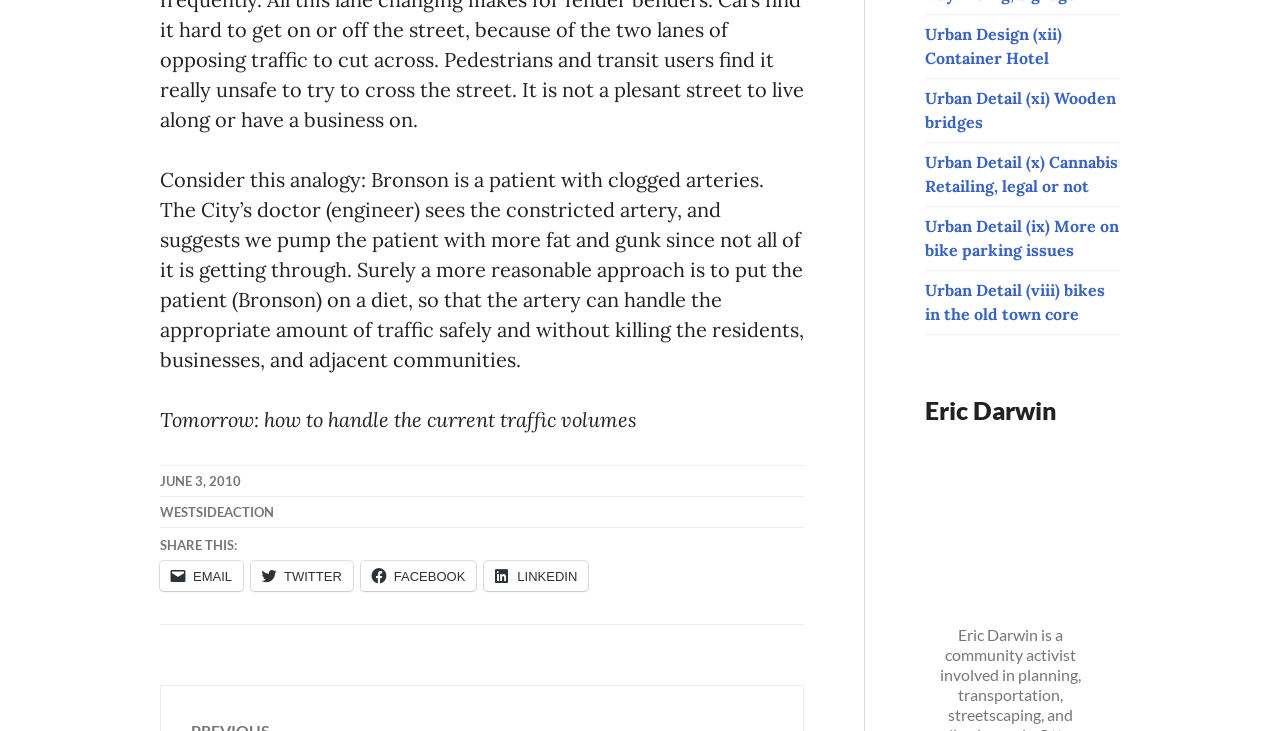Predict the bounding box coordinates of the area that should be clicked to accomplish the following instruction: "Read the post dated JUNE 3, 2010". The bounding box coordinates should consist of four float numbers between 0 and 1, i.e., [left, top, right, bottom].

[0.125, 0.647, 0.188, 0.669]